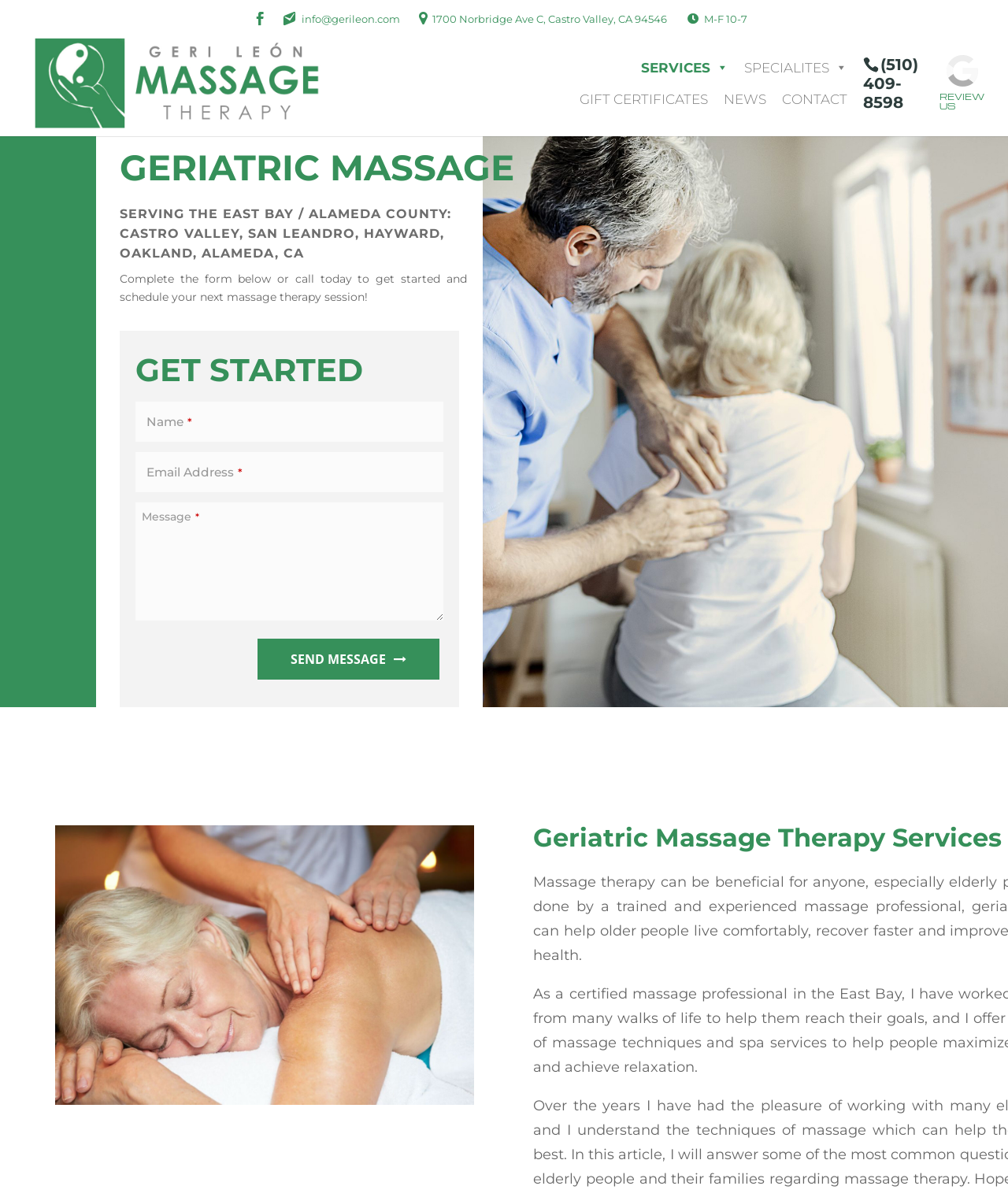What is the profession of Geri Leon?
Can you give a detailed and elaborate answer to the question?

I found Geri Leon's profession by looking at the image and link with her name at the top of the webpage, which describes her as a 'Massage Therapist'.